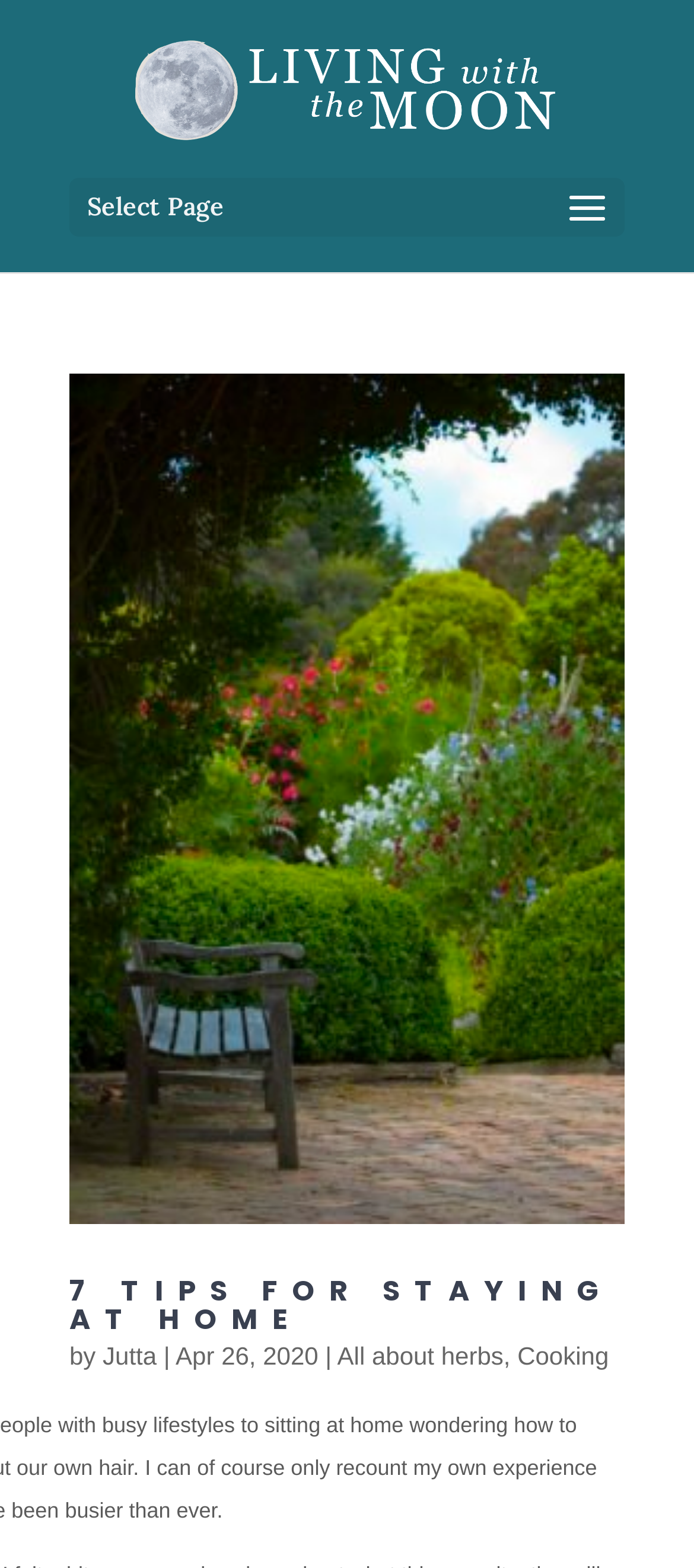How many articles are listed on this page?
Please provide a single word or phrase based on the screenshot.

4